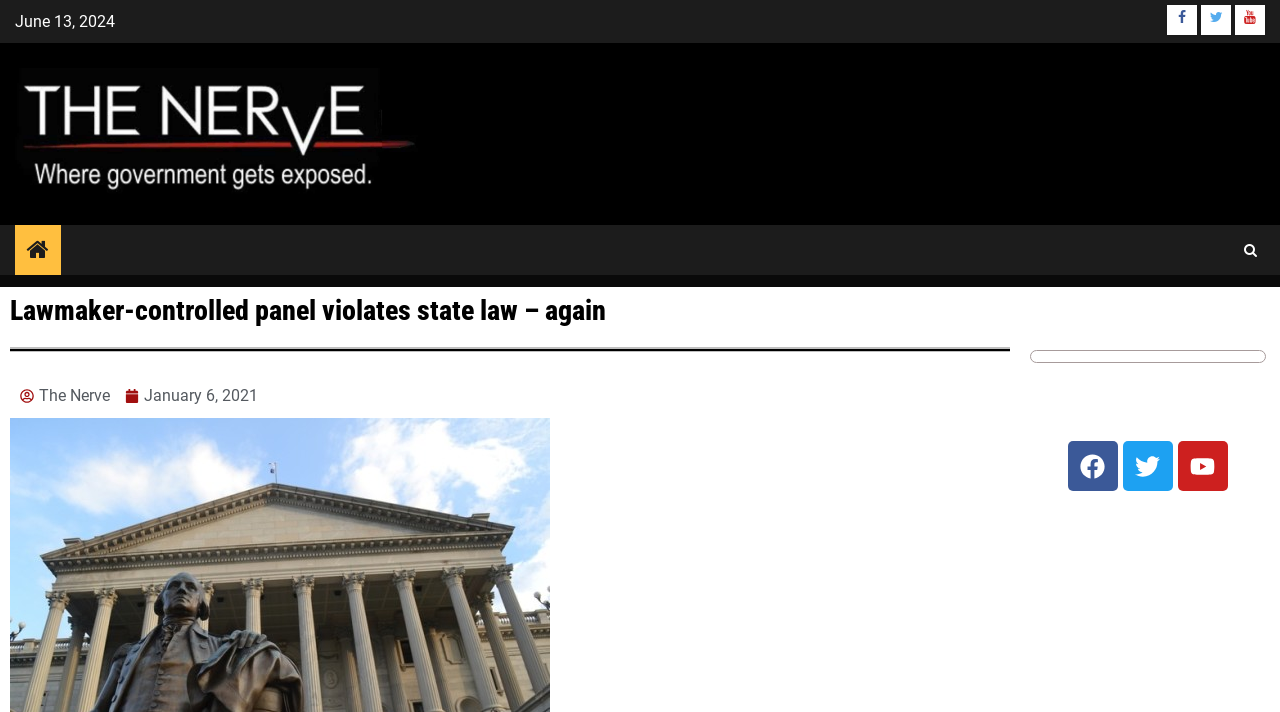Please identify the bounding box coordinates of the clickable area that will fulfill the following instruction: "Read the article Lawmaker-controlled panel violates state law – again". The coordinates should be in the format of four float numbers between 0 and 1, i.e., [left, top, right, bottom].

[0.008, 0.418, 0.789, 0.457]